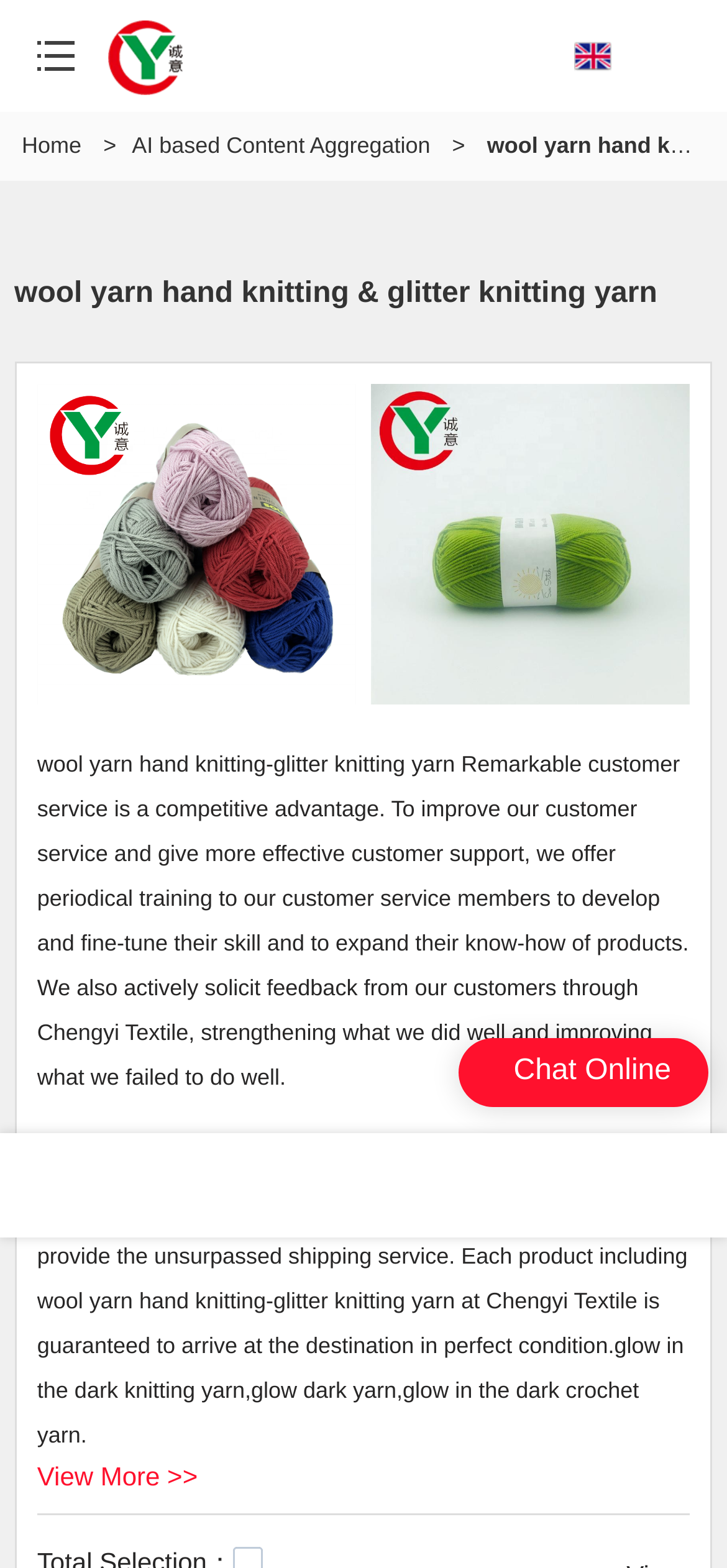Answer the following inquiry with a single word or phrase:
What is the purpose of the training for customer service members?

To improve customer service